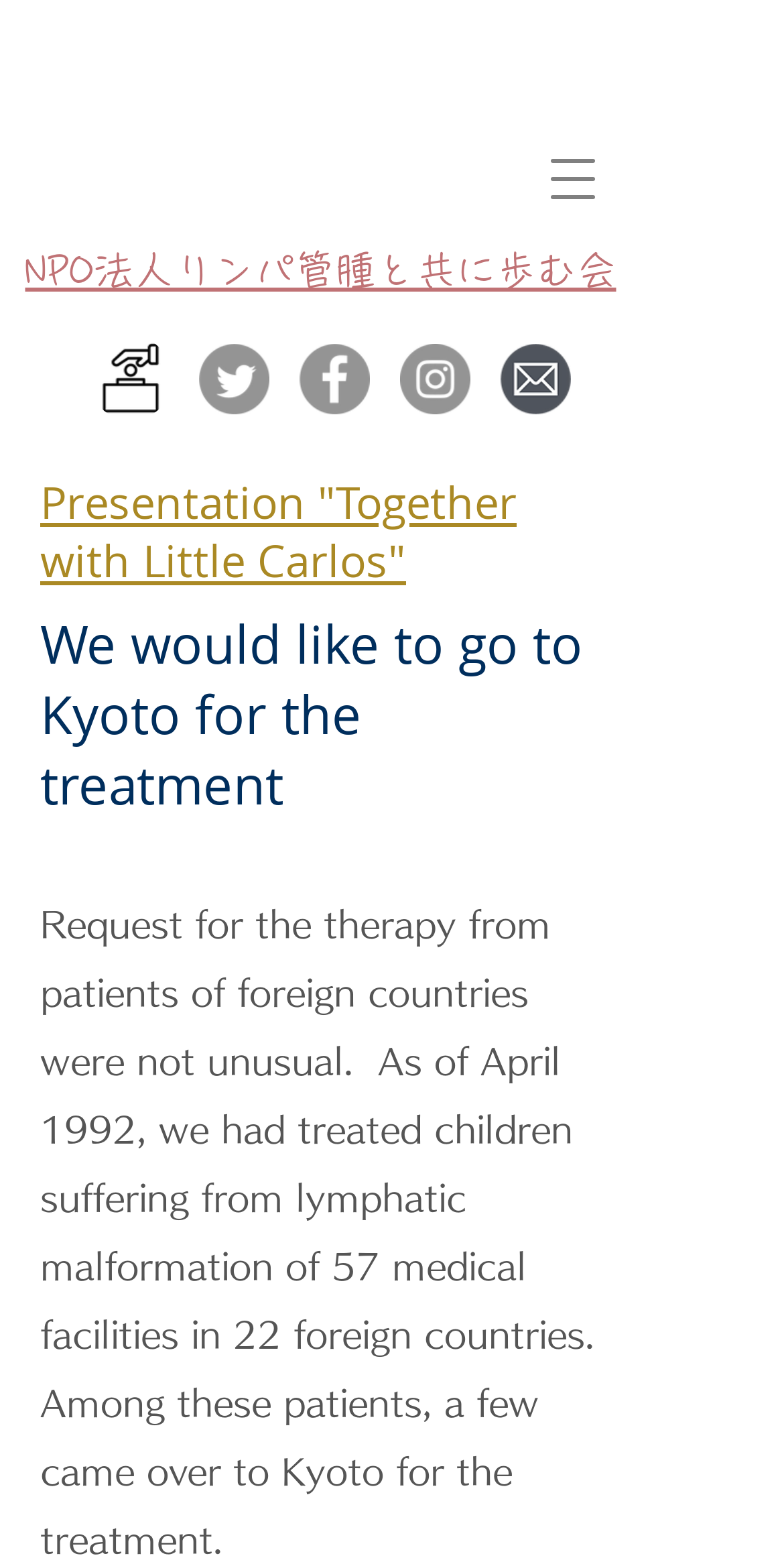Describe all significant elements and features of the webpage.

This webpage is about NPO法人リンパ管腫と共に歩む会 (NPO Corporation Lymphatic Malformation and Walking Together). At the top left, there is a heading with the organization's name. Below it, there is a button to open a navigation menu. 

On the top right, there is a social bar with four links: さえずり, Facebook, Instagram, and an email symbol. Each link has an accompanying image. 

Below the social bar, there is an image of a donation button. 

The main content of the webpage is divided into three sections. The first section has a heading "Presentation 'Together with Little Carlos'" with a link to the presentation. The second section has a heading "We would like to go to Kyoto for the treatment". The third section has a heading with no text, followed by a paragraph of text describing the organization's experience in treating patients from foreign countries.